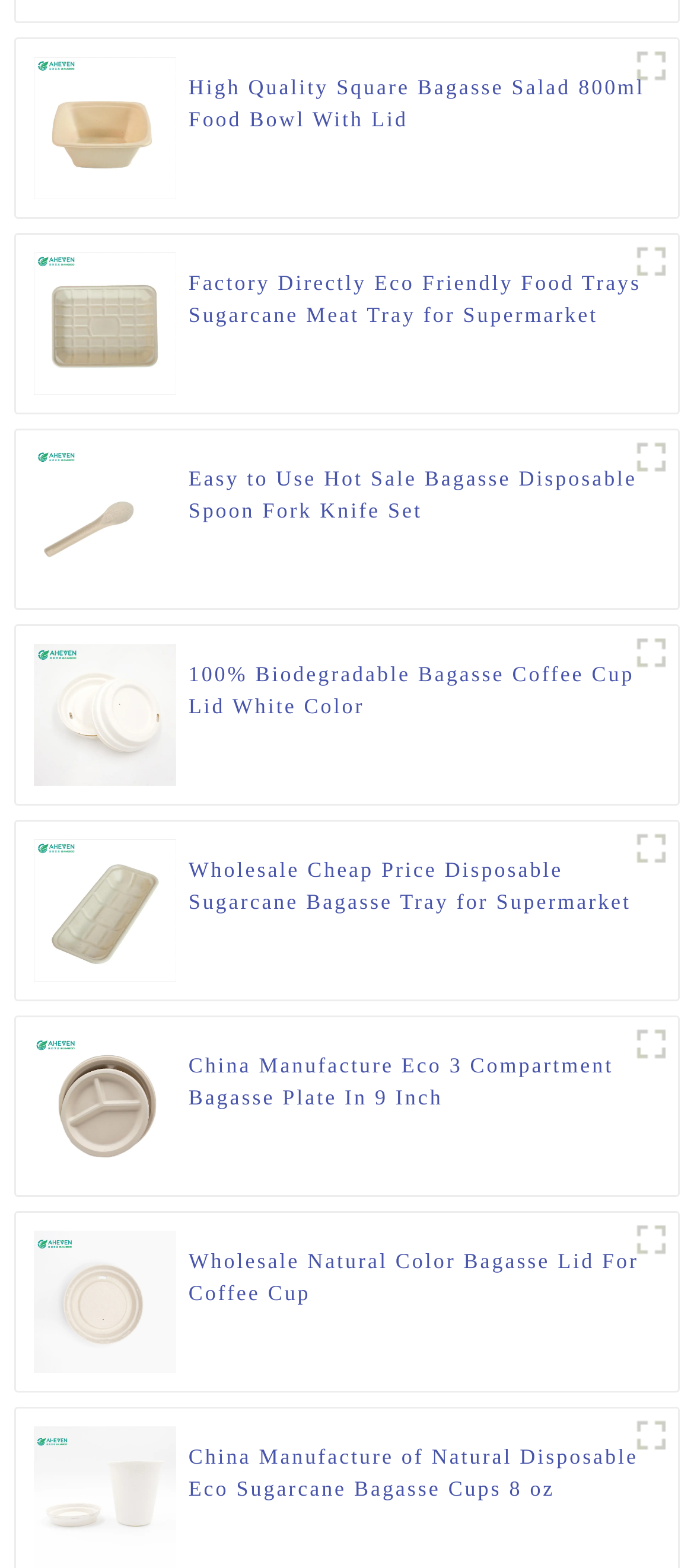Determine the bounding box coordinates of the region I should click to achieve the following instruction: "Learn about 100% Biodegradable Bagasse Coffee Cup Lid White Color". Ensure the bounding box coordinates are four float numbers between 0 and 1, i.e., [left, top, right, bottom].

[0.272, 0.42, 0.952, 0.461]